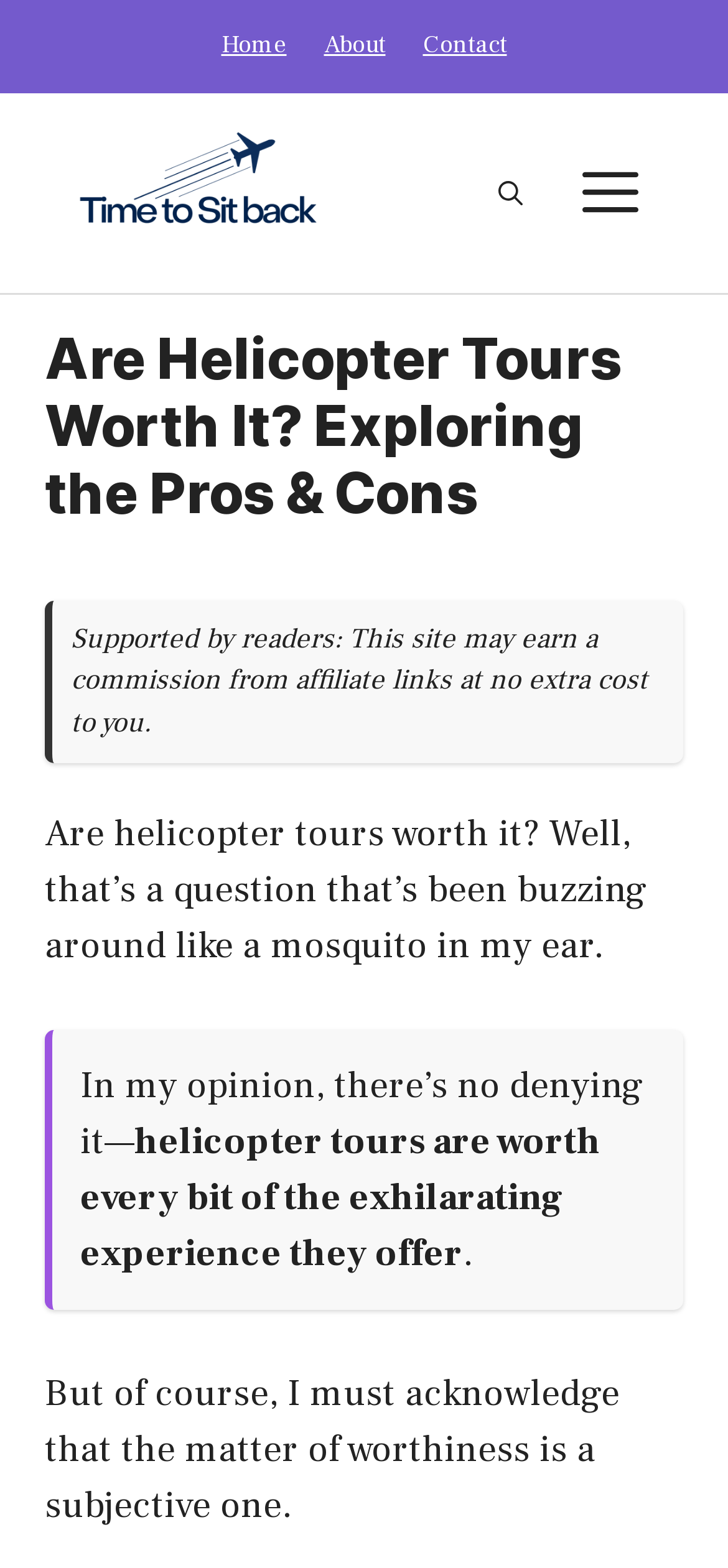Please provide a one-word or phrase answer to the question: 
What is the topic of discussion in the webpage?

Helicopter tours